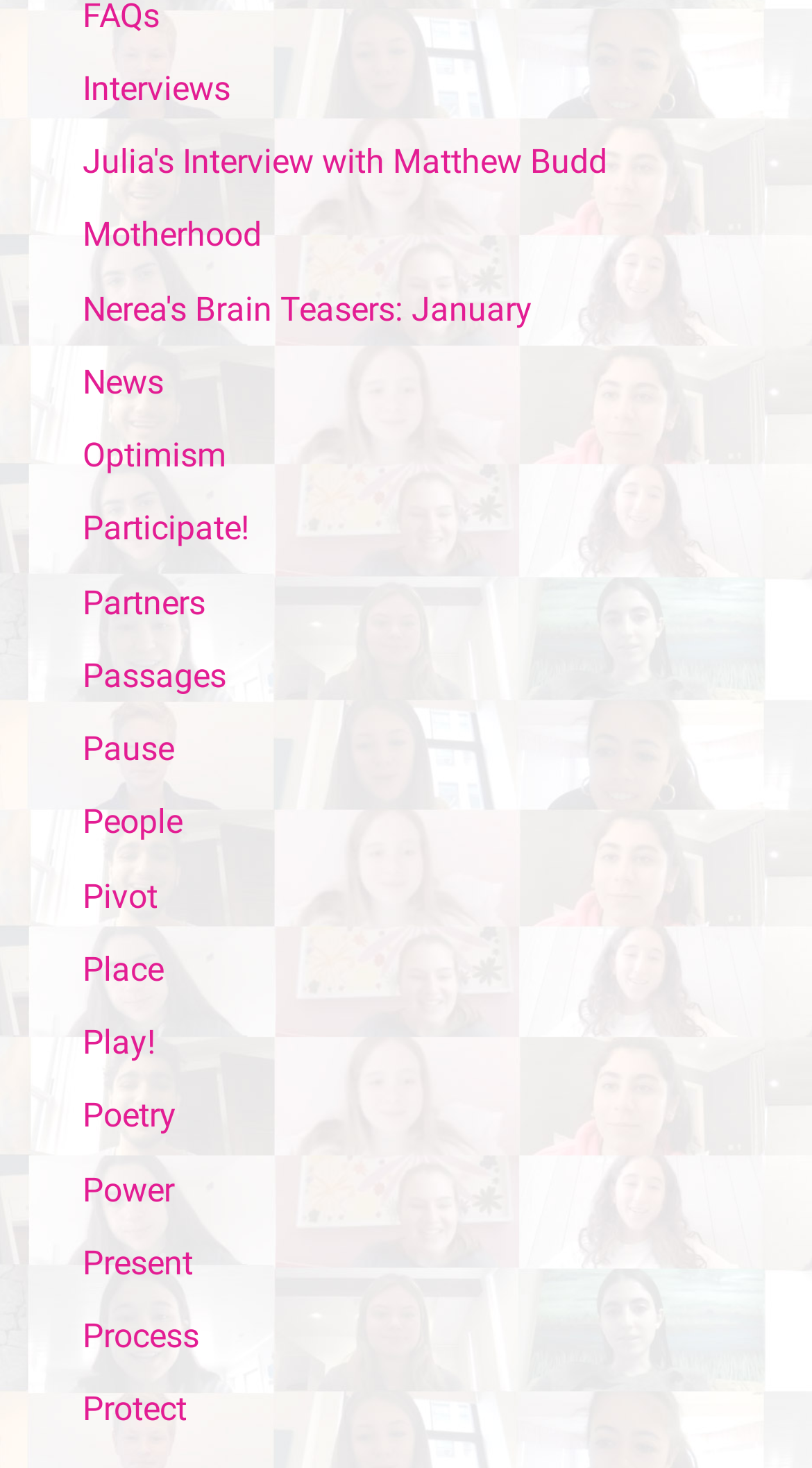Respond with a single word or phrase to the following question:
What is the last link on the webpage?

Protect